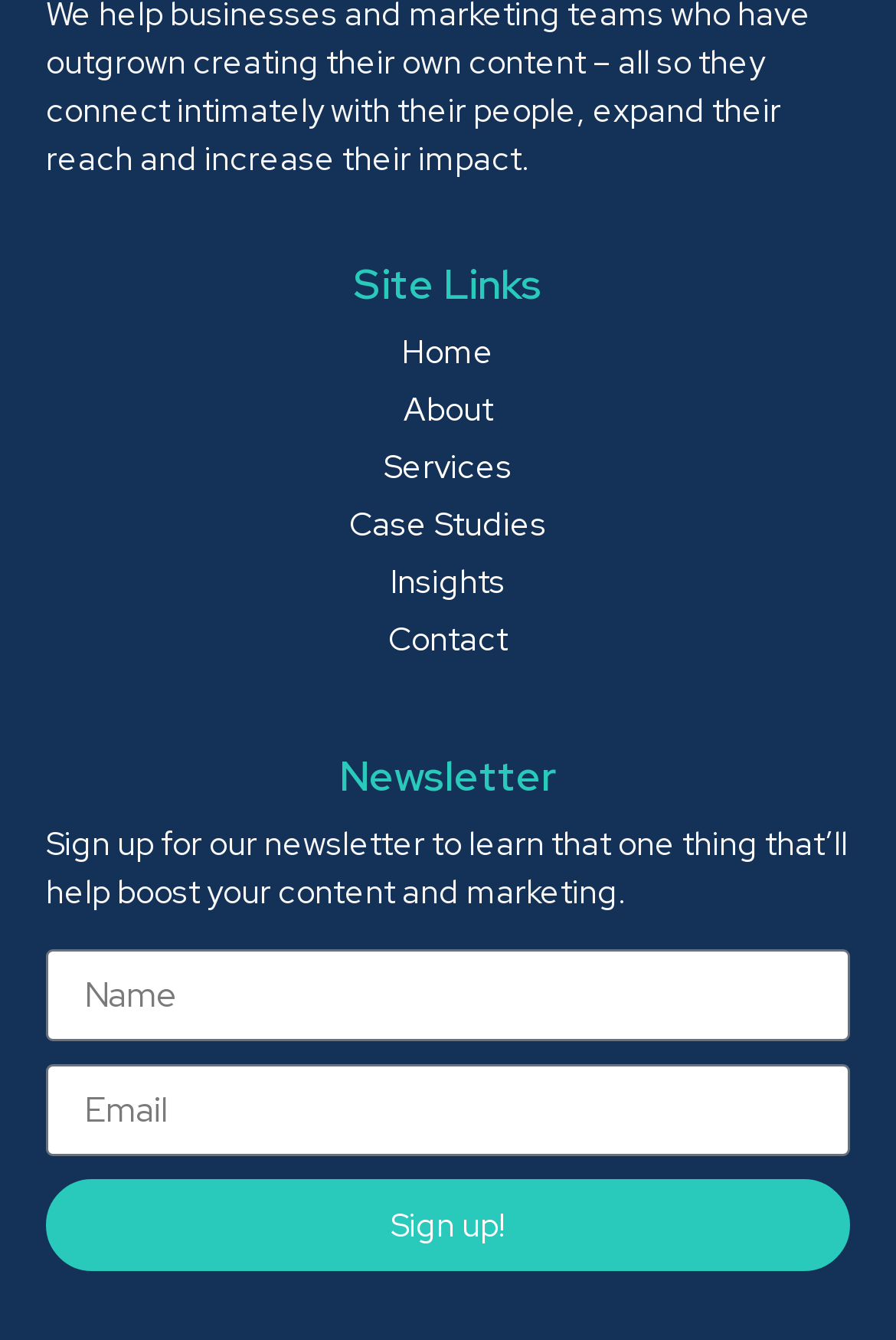Using the description "parent_node: Name name="form_fields[name]" placeholder="Name"", predict the bounding box of the relevant HTML element.

[0.051, 0.709, 0.949, 0.777]